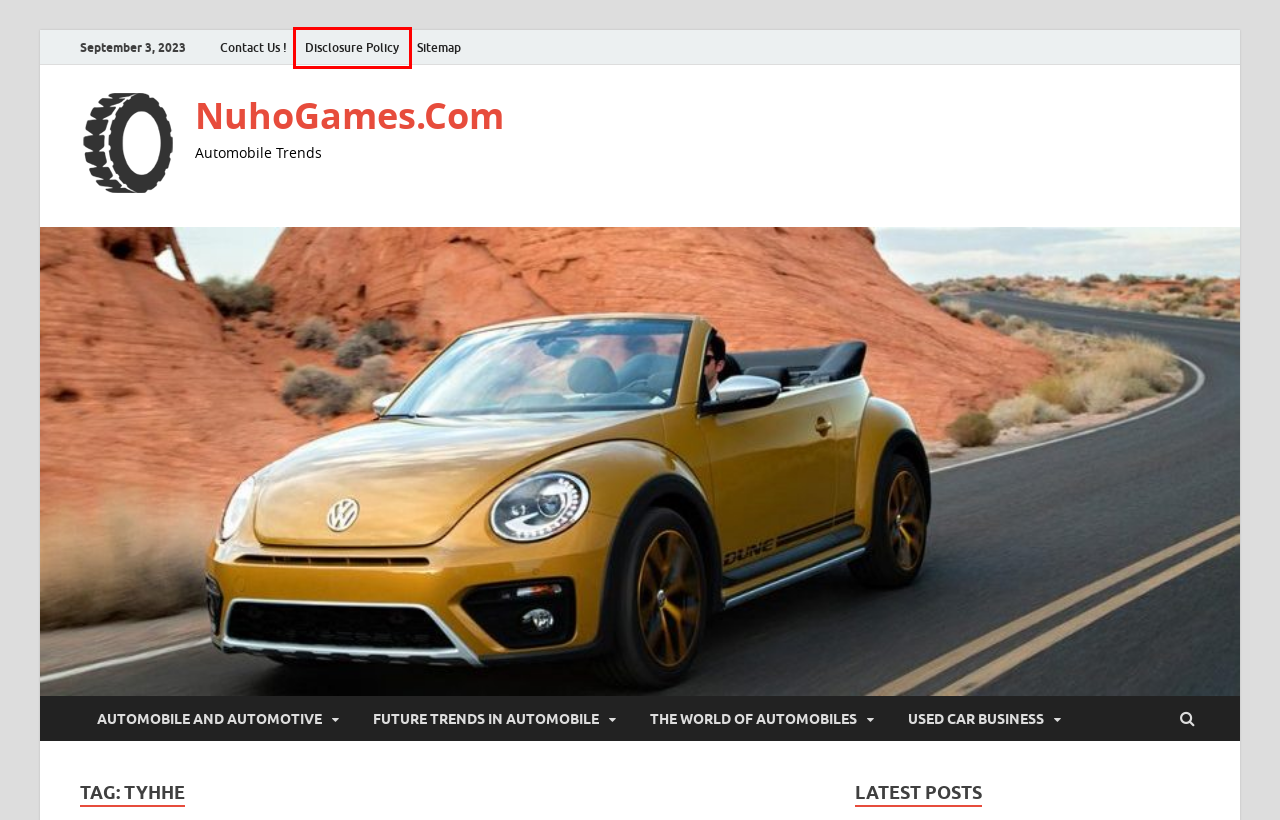Examine the screenshot of a webpage with a red bounding box around a UI element. Your task is to identify the webpage description that best corresponds to the new webpage after clicking the specified element. The given options are:
A. Sitemap | NuhoGames.Com
B. FUTURE TRENDS IN AUTOMOBILE | NuhoGames.Com
C. USED CAR BUSINESS | NuhoGames.Com
D. THE WORLD OF AUTOMOBILES | NuhoGames.Com
E. nuhogames.com
F. AUTOMOBILE AND AUTOMOTIVE | NuhoGames.Com
G. Disclosure Policy | NuhoGames.Com
H. Contact Us ! | NuhoGames.Com

G